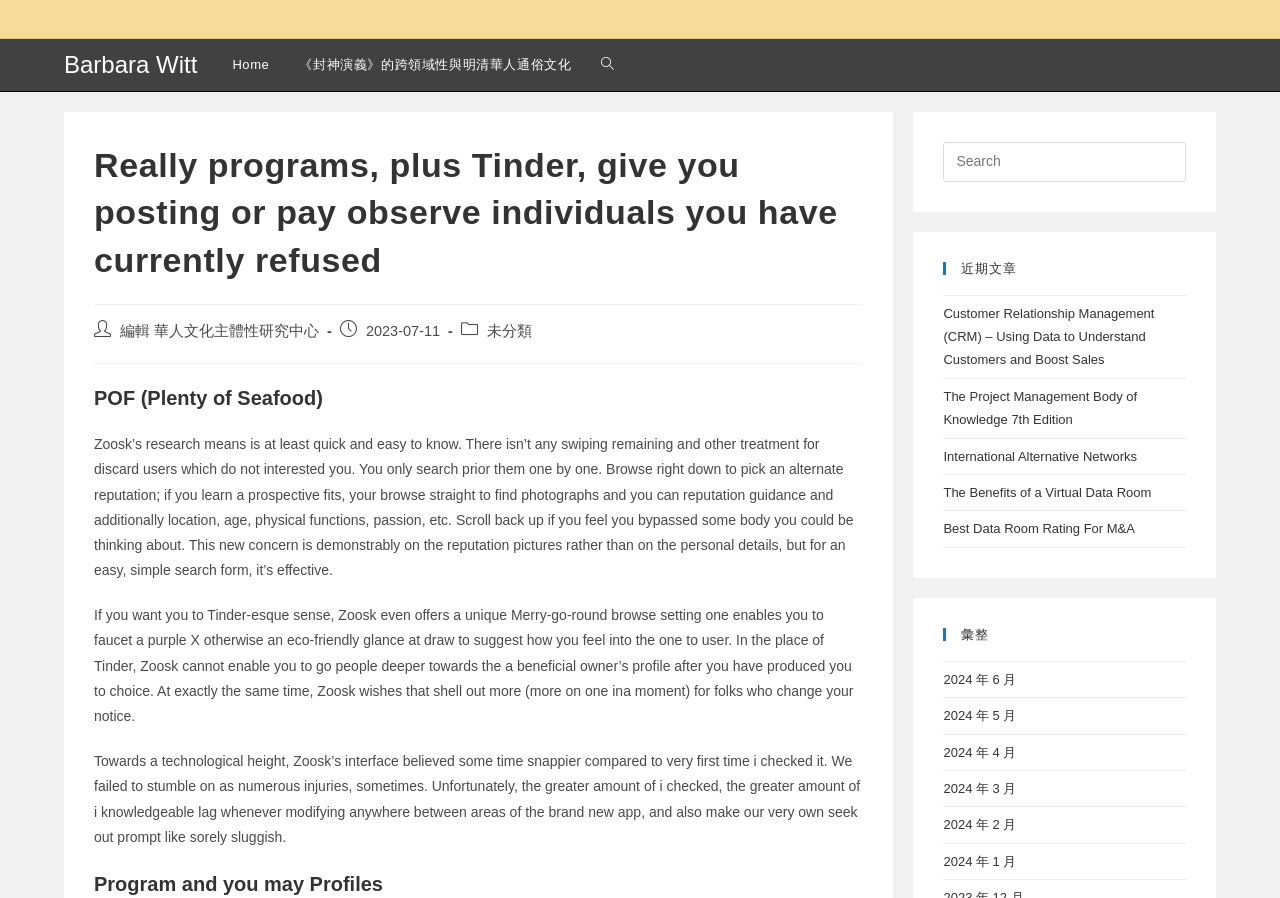Predict the bounding box coordinates for the UI element described as: "Home". The coordinates should be four float numbers between 0 and 1, presented as [left, top, right, bottom].

[0.17, 0.043, 0.222, 0.101]